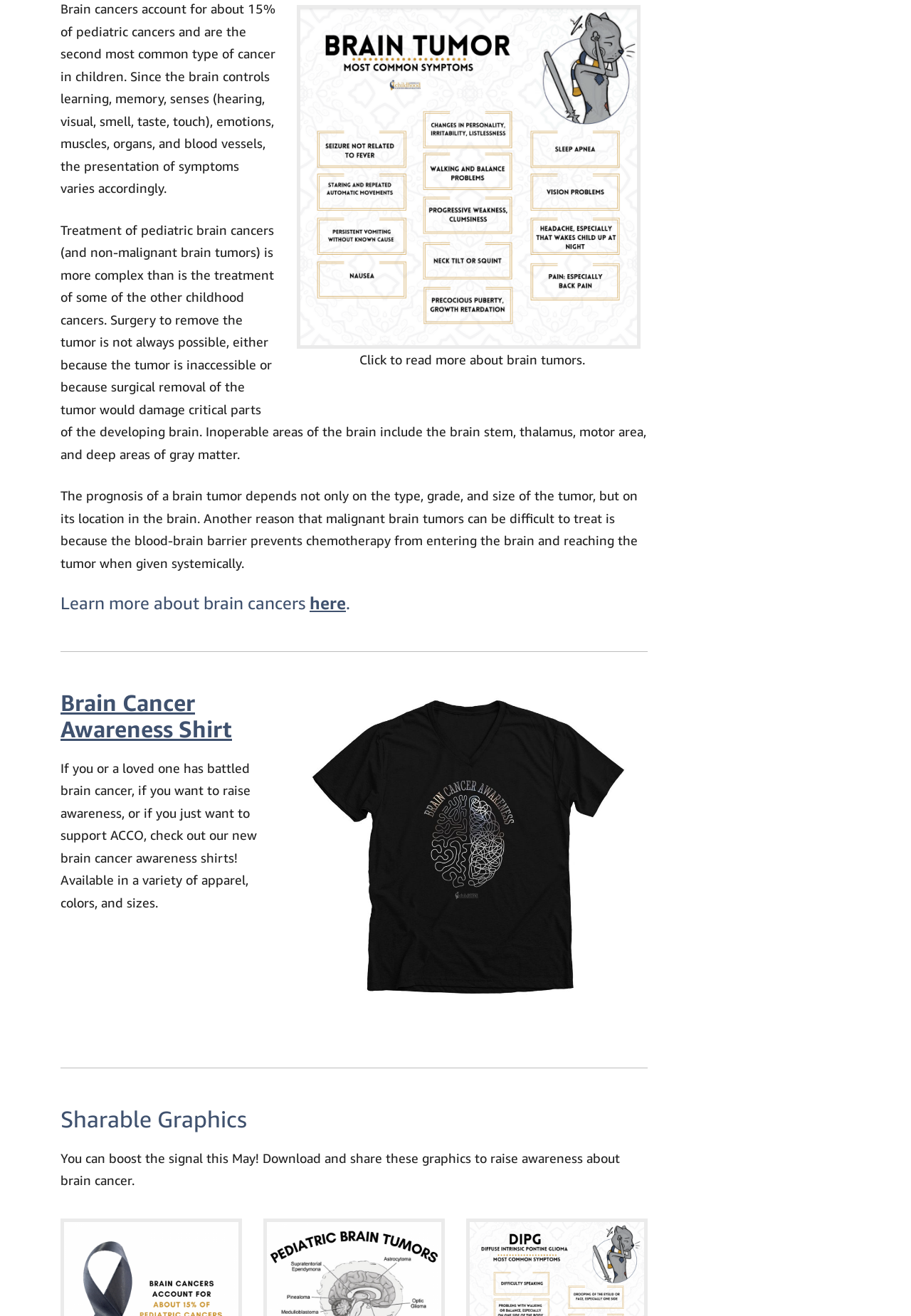Locate and provide the bounding box coordinates for the HTML element that matches this description: "Brain Cancer Awareness Shirt".

[0.066, 0.524, 0.255, 0.565]